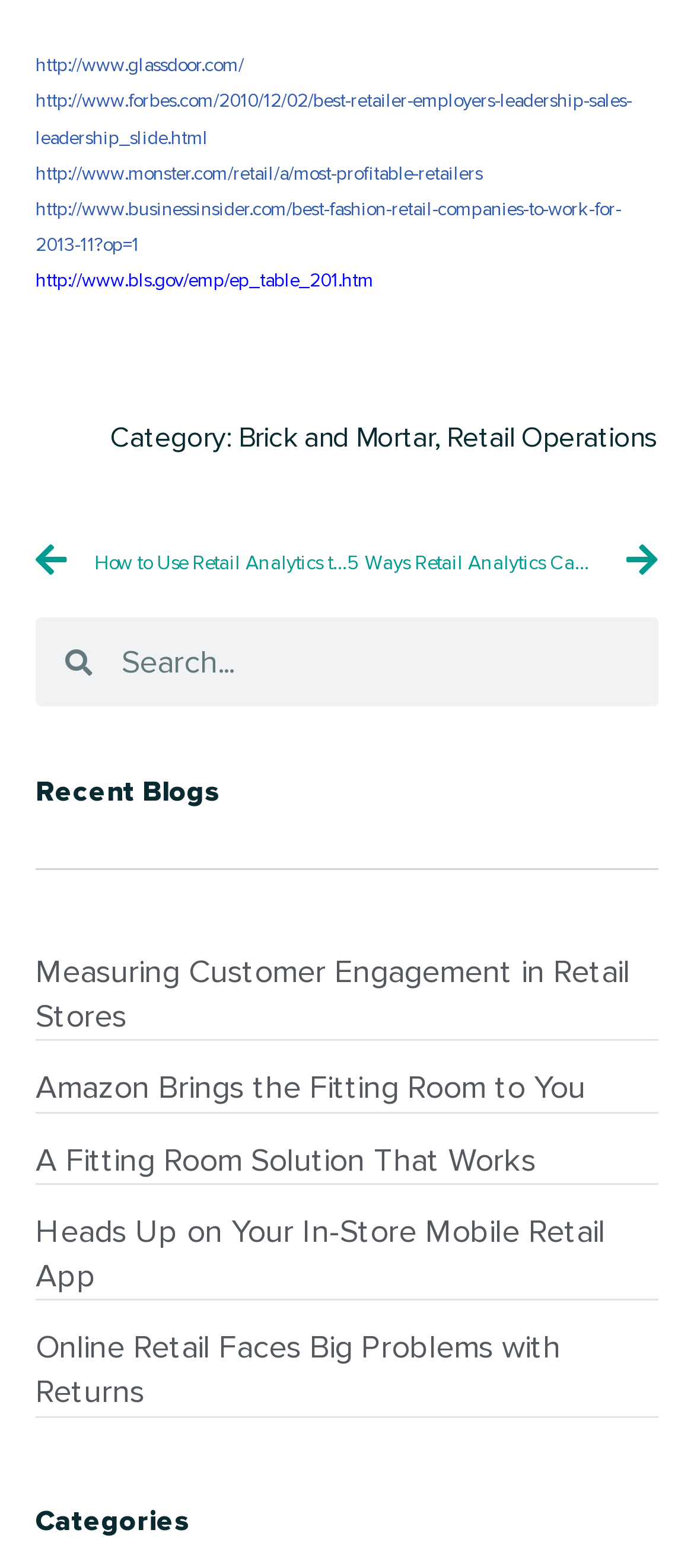Locate the bounding box coordinates of the region to be clicked to comply with the following instruction: "Browse the category of Brick and Mortar". The coordinates must be four float numbers between 0 and 1, in the form [left, top, right, bottom].

[0.344, 0.267, 0.626, 0.29]